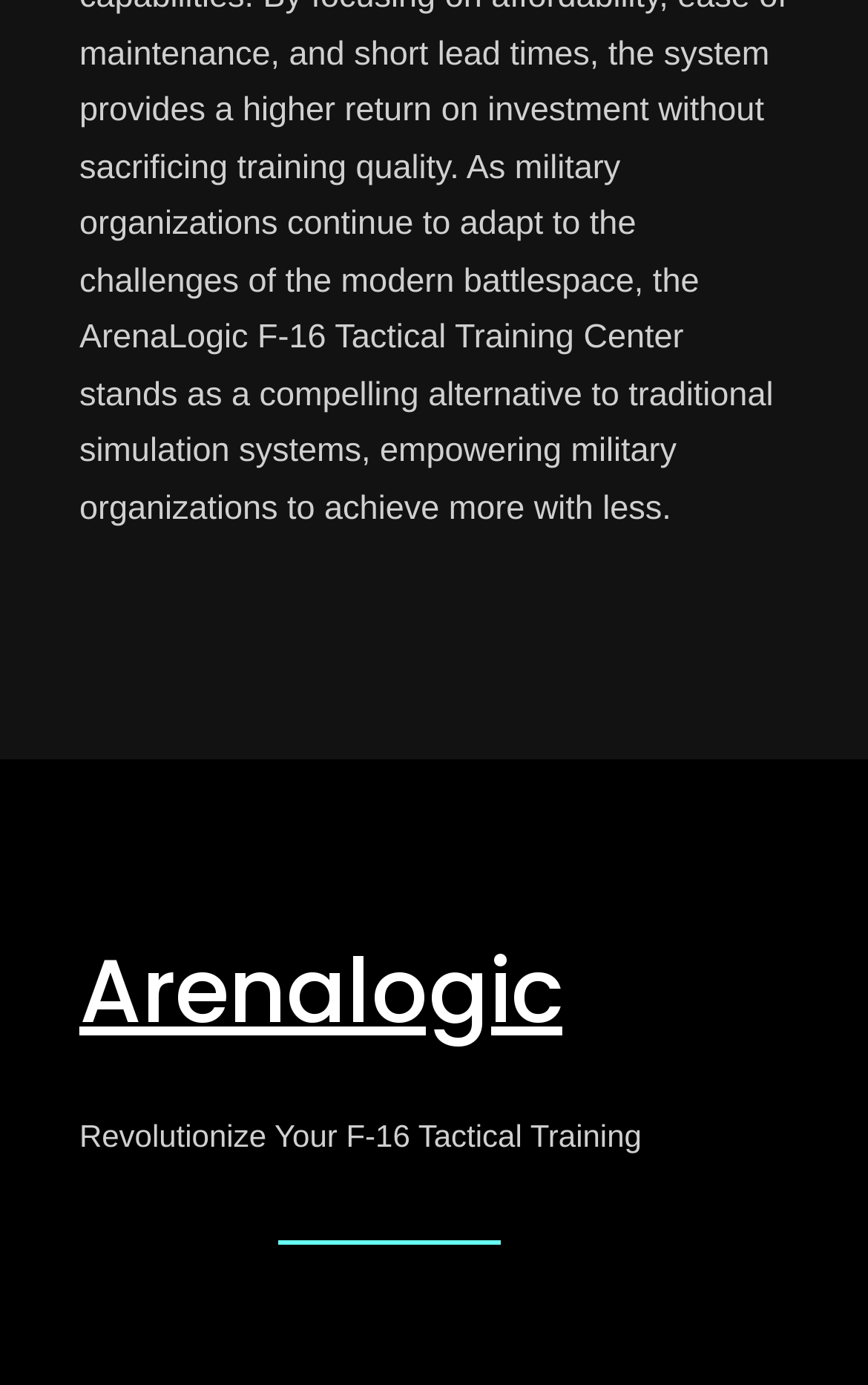Using the description "Arenalogic", predict the bounding box of the relevant HTML element.

[0.091, 0.671, 0.648, 0.761]